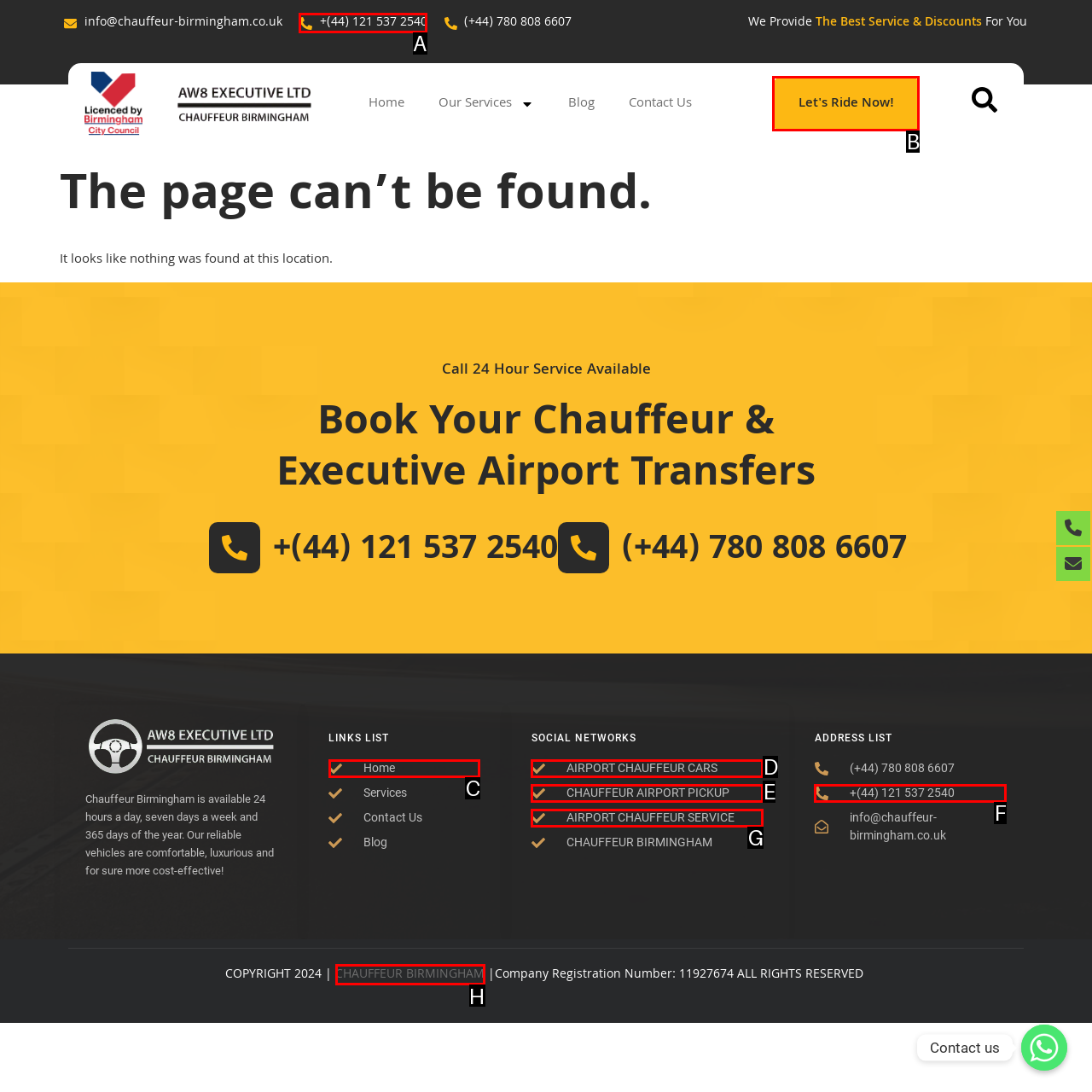Identify the HTML element you need to click to achieve the task: Call the 24 hour service. Respond with the corresponding letter of the option.

A